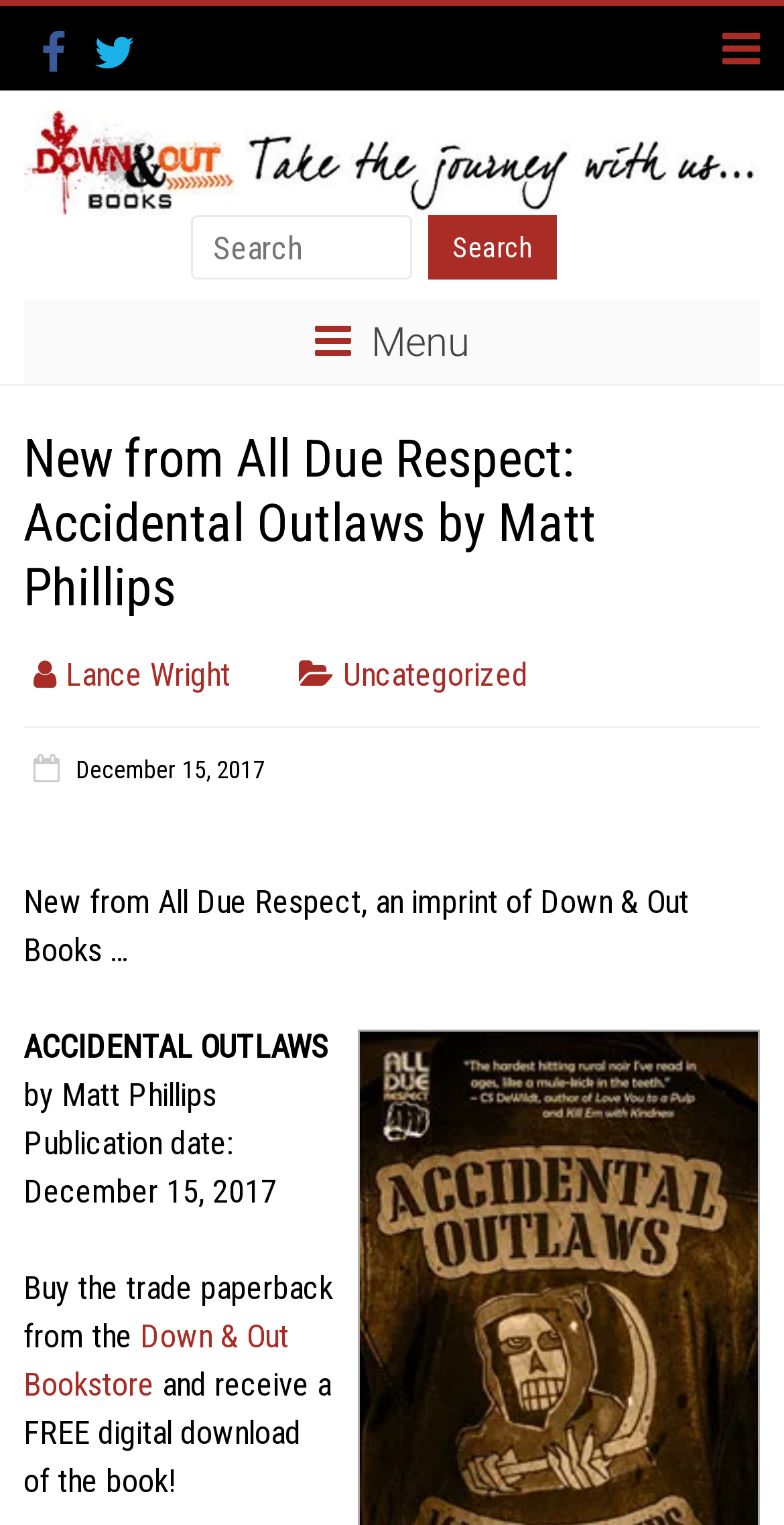Where can I buy the trade paperback?
Based on the screenshot, respond with a single word or phrase.

Down & Out Bookstore